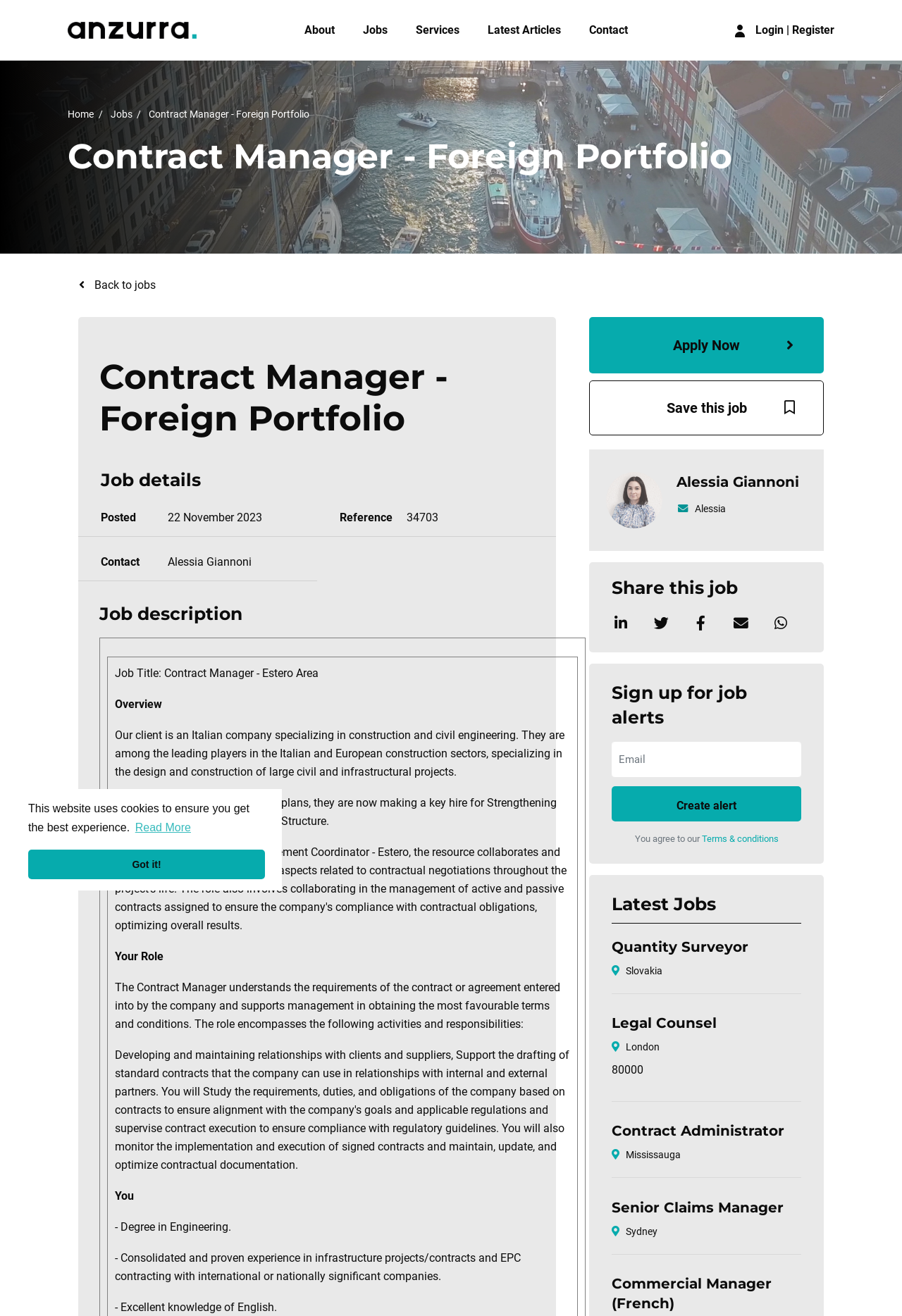Please determine the bounding box coordinates of the element to click on in order to accomplish the following task: "Apply for the job". Ensure the coordinates are four float numbers ranging from 0 to 1, i.e., [left, top, right, bottom].

[0.653, 0.241, 0.913, 0.284]